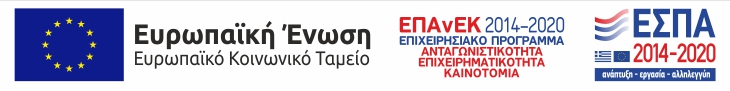Please answer the following question using a single word or phrase: 
What does ΕΠΑνΕΚ 2014-2020 stand for?

Operational Program for Competitiveness, Entrepreneurship, and Innovation